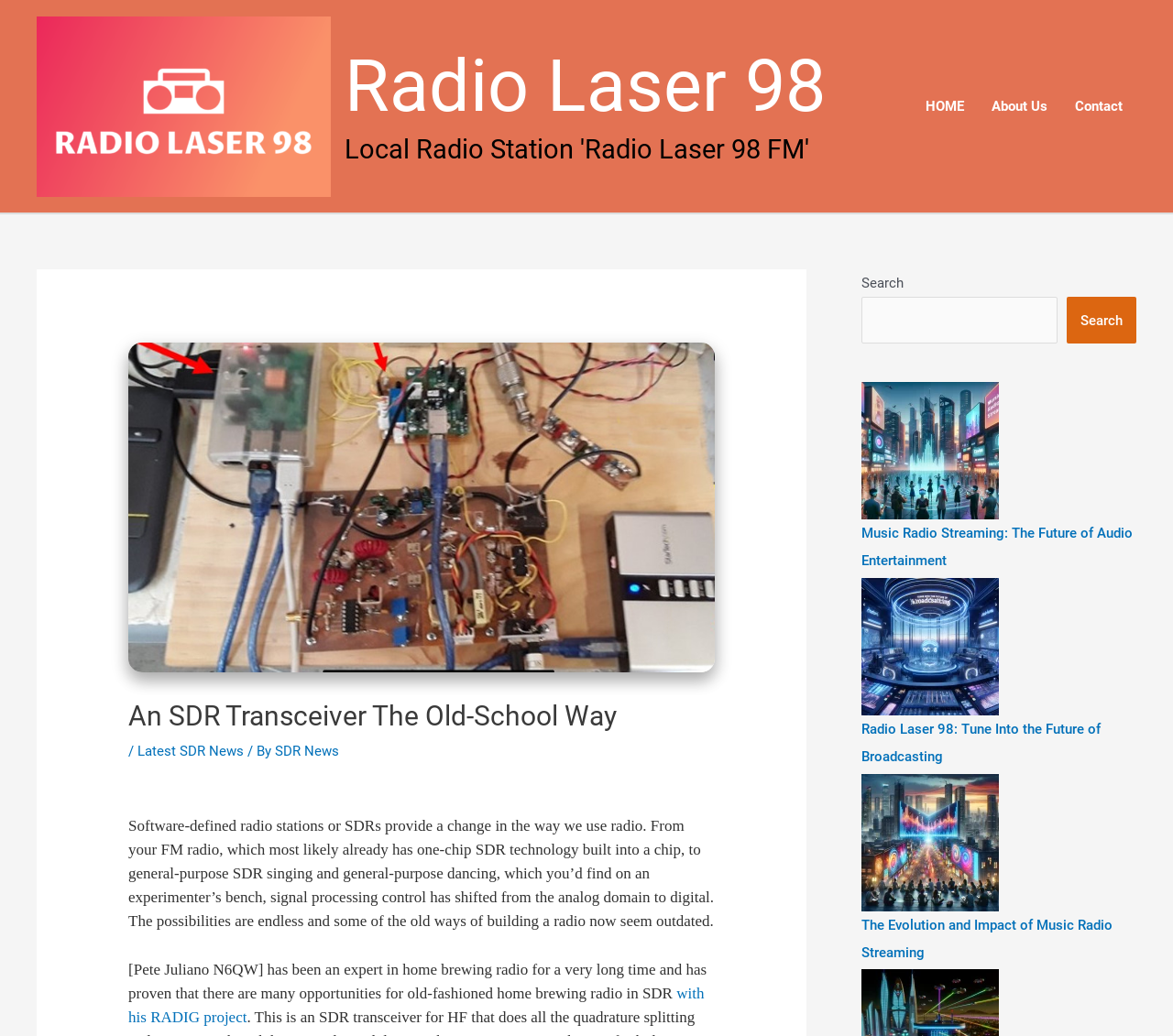Identify the bounding box coordinates of the region I need to click to complete this instruction: "Discover Radio Laser 98".

[0.734, 0.696, 0.938, 0.738]